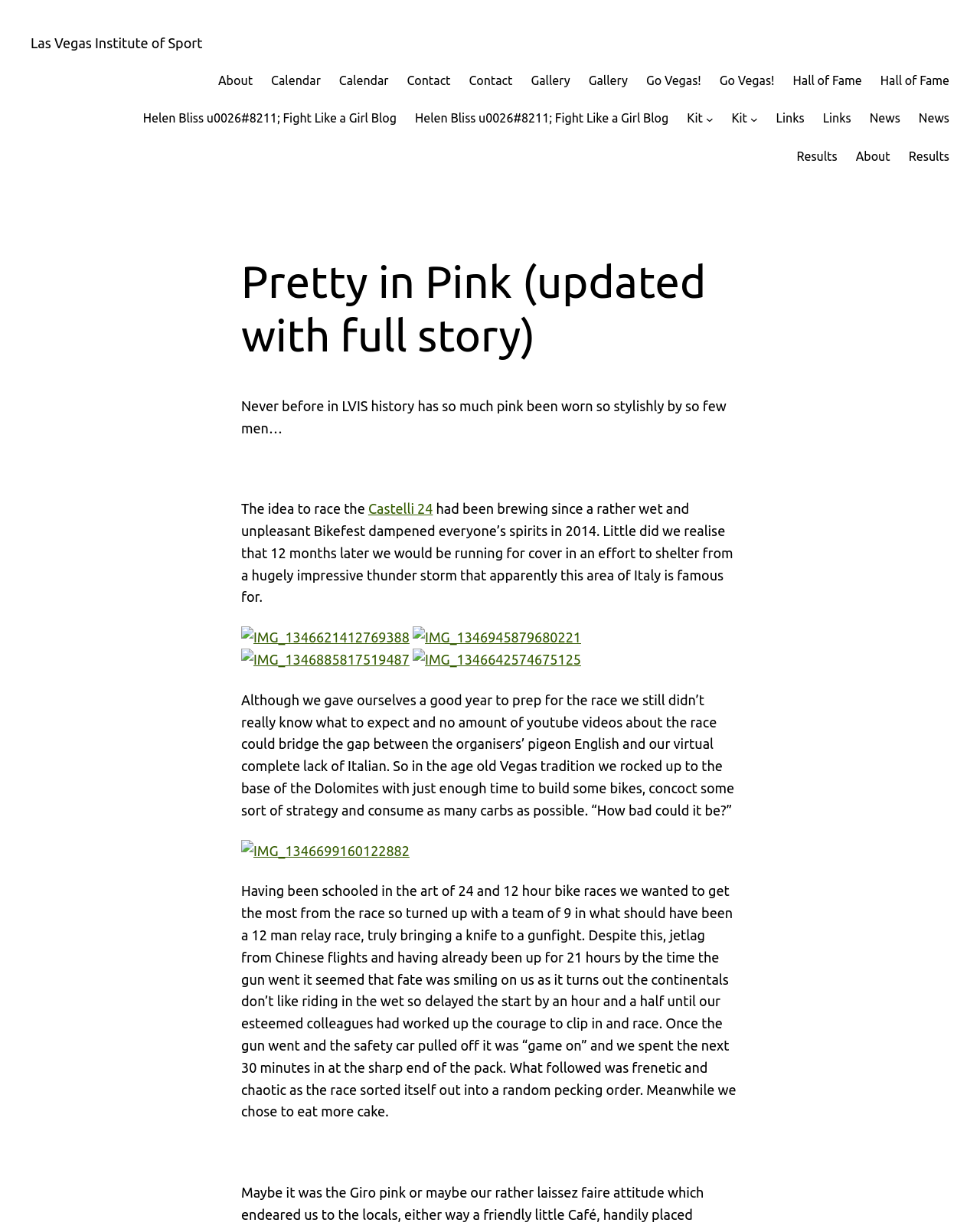How many team members did Las Vegas Institute of Sport bring to the race?
Please provide a single word or phrase as your answer based on the image.

9